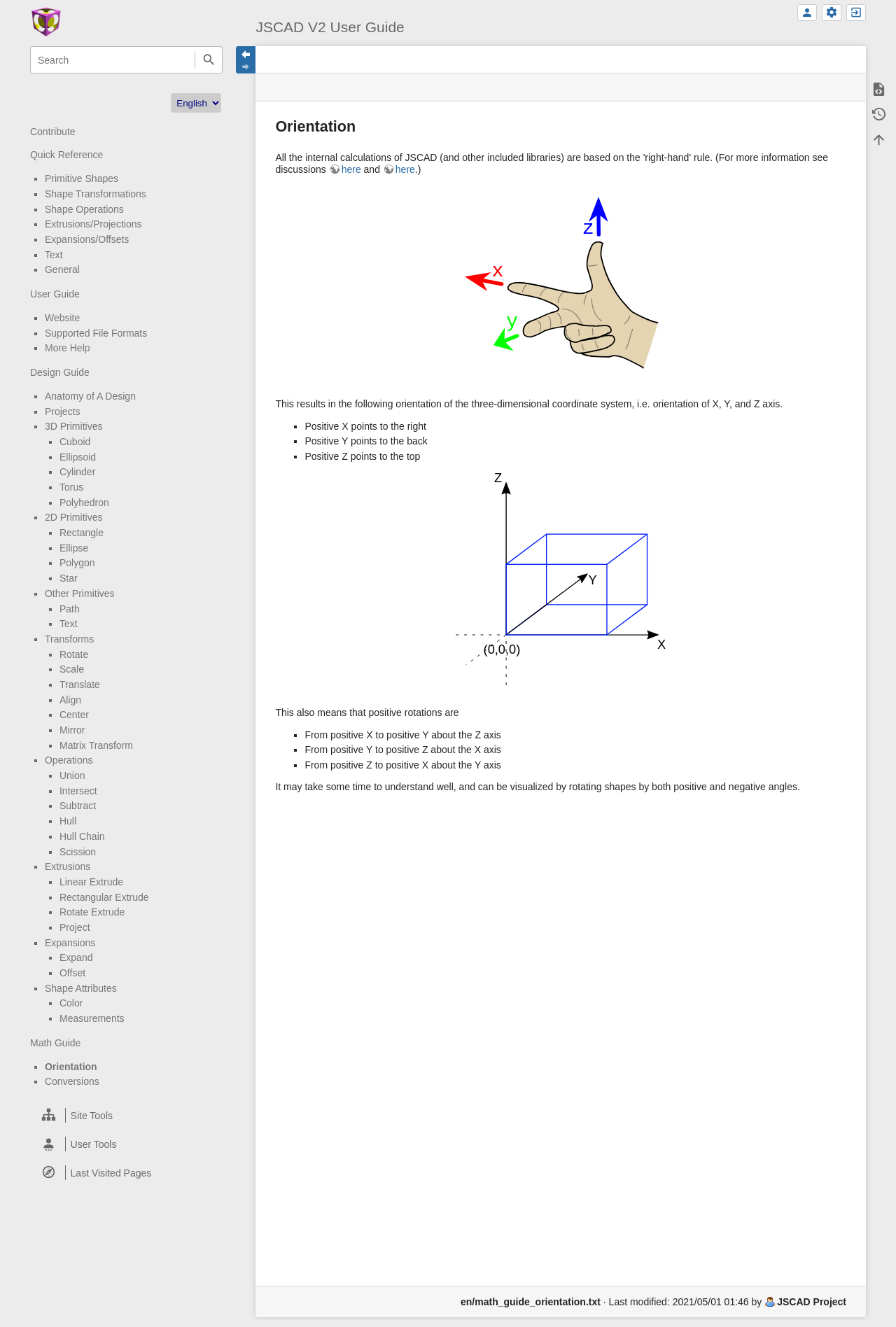What is the first shape transformation listed?
Refer to the screenshot and deliver a thorough answer to the question presented.

The webpage lists various shape transformations, and the first one listed is 'Rotate'. This can be determined by examining the list of links under the 'Transforms' category, where 'Rotate' is the first link.